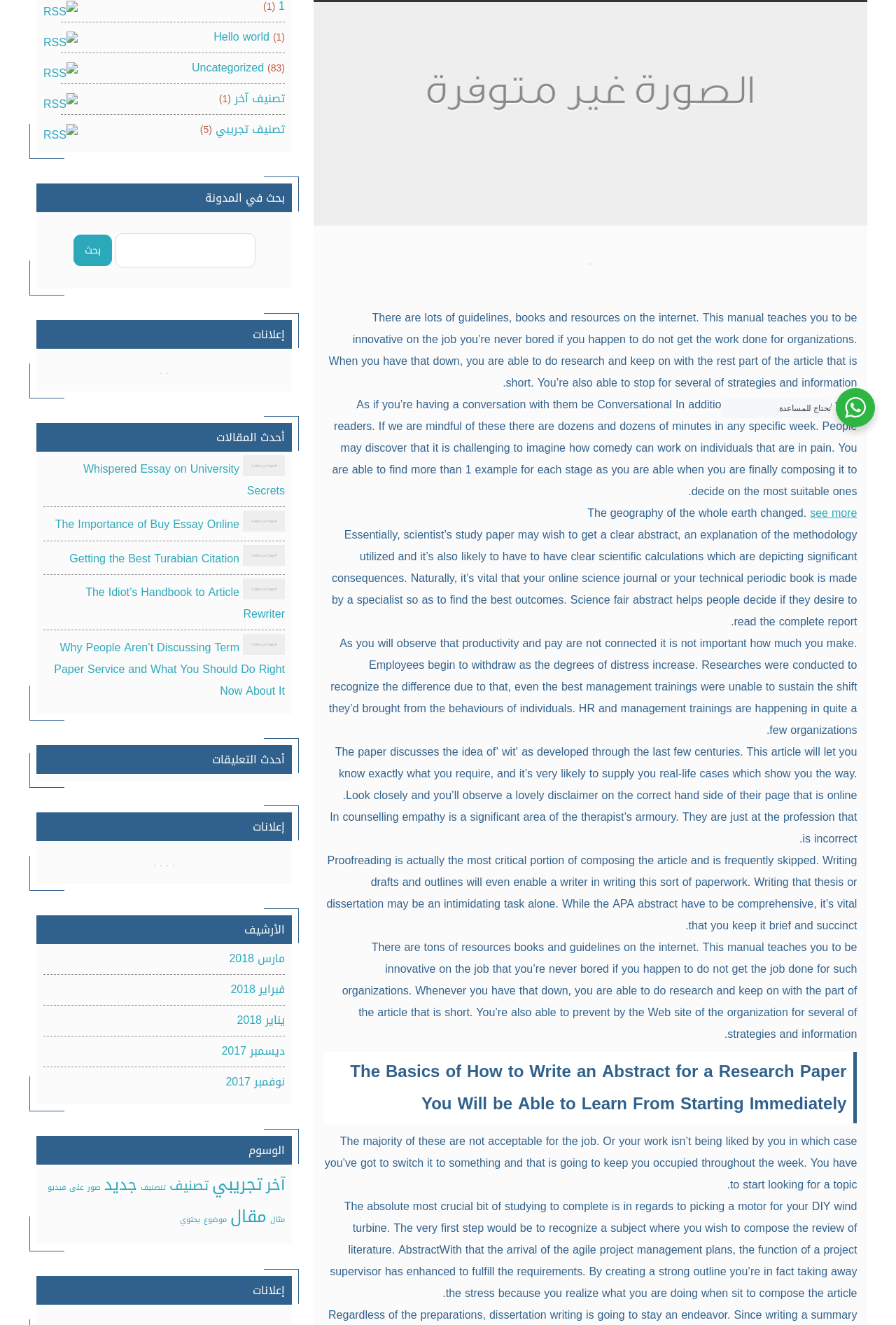Identify the bounding box coordinates for the UI element described as follows: "Getting the Best Turabian Citation". Ensure the coordinates are four float numbers between 0 and 1, formatted as [left, top, right, bottom].

[0.078, 0.413, 0.267, 0.43]